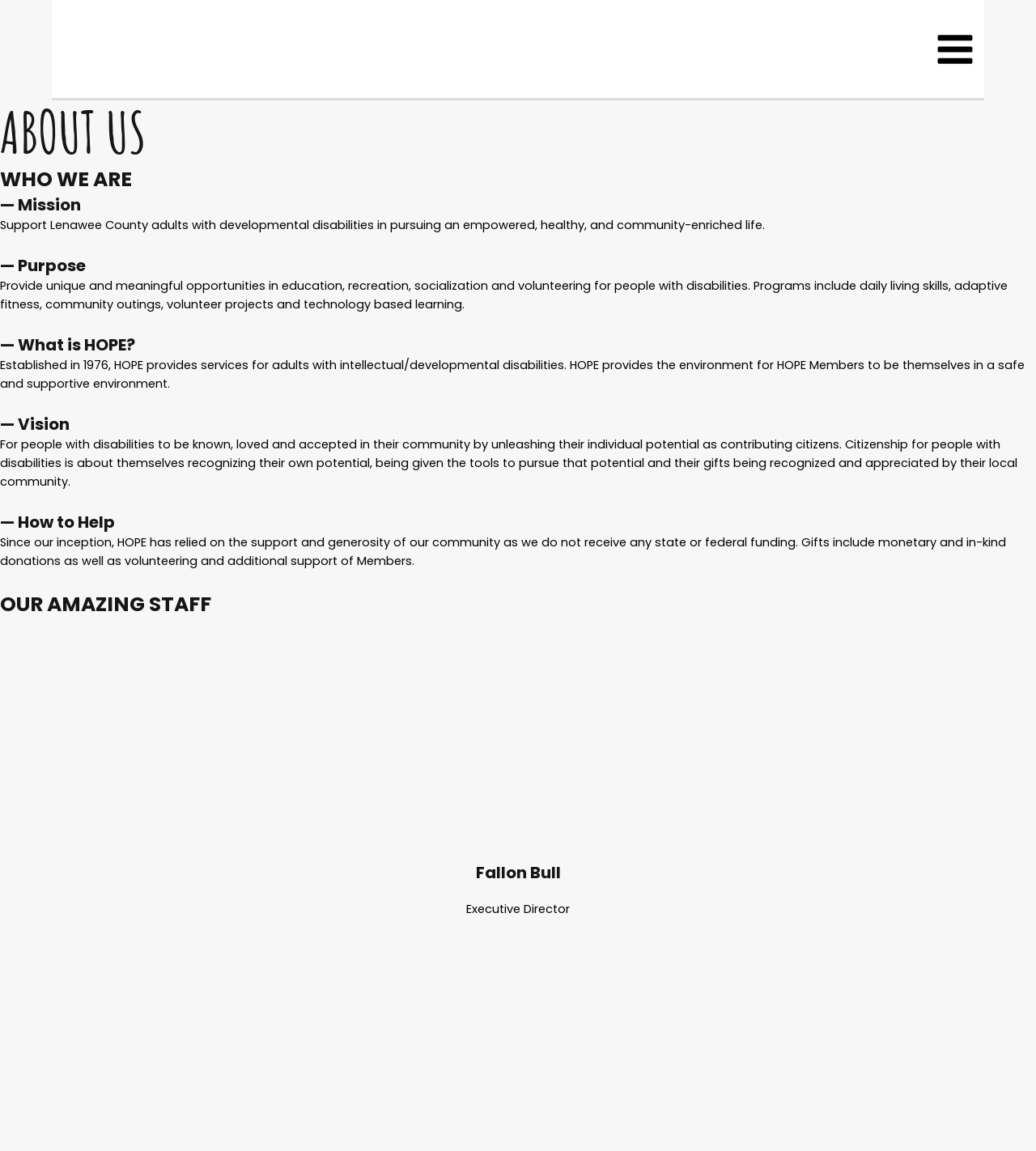How does HOPE rely on the community?
Answer briefly with a single word or phrase based on the image.

Support and generosity